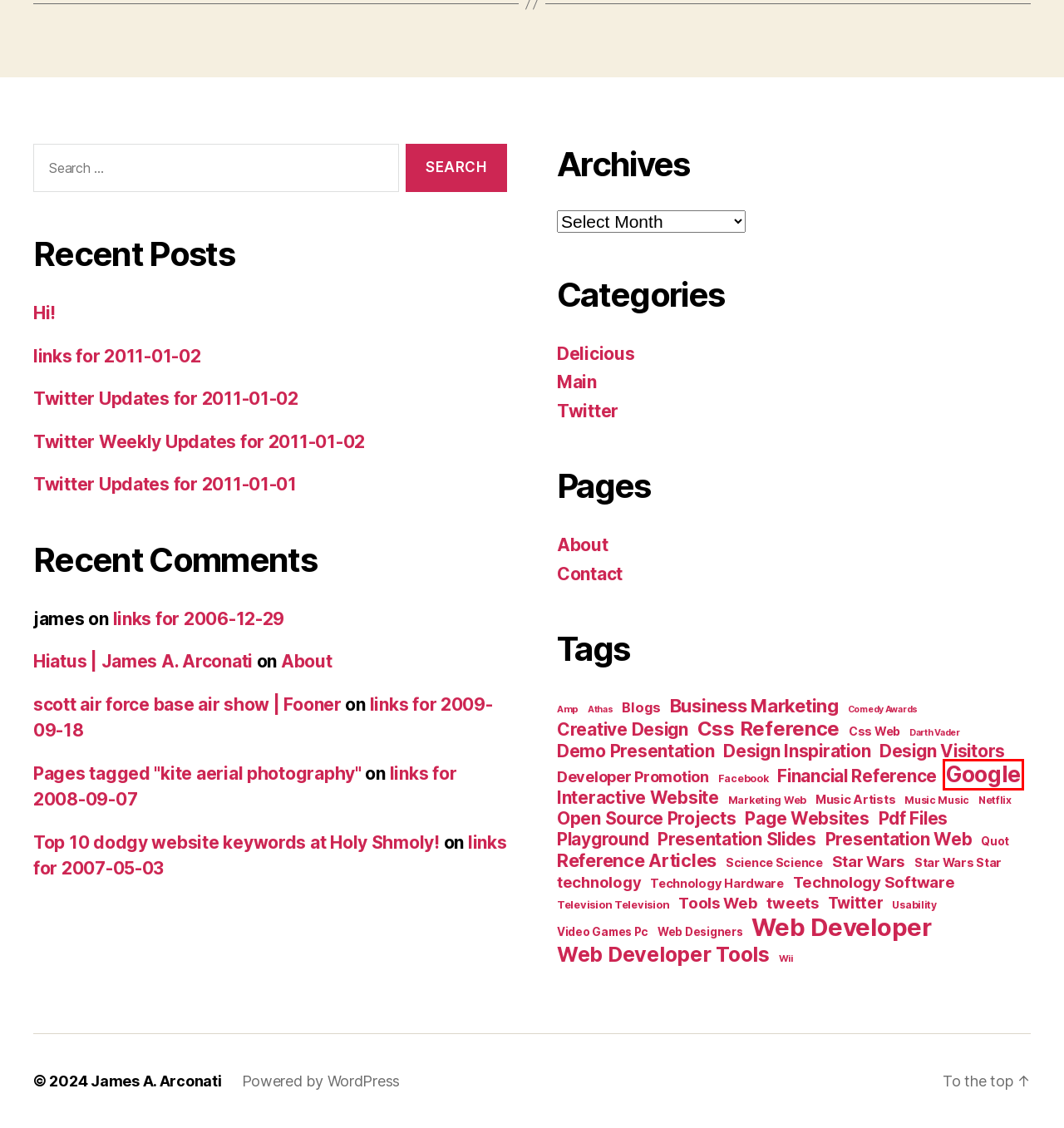You’re provided with a screenshot of a webpage that has a red bounding box around an element. Choose the best matching webpage description for the new page after clicking the element in the red box. The options are:
A. Television Television – James A. Arconati
B. Tools Web – James A. Arconati
C. Usability – James A. Arconati
D. Twitter Updates for 2011-01-01 – James A. Arconati
E. Design Inspiration – James A. Arconati
F. Google – James A. Arconati
G. Comedy Awards – James A. Arconati
H. Page Websites – James A. Arconati

F